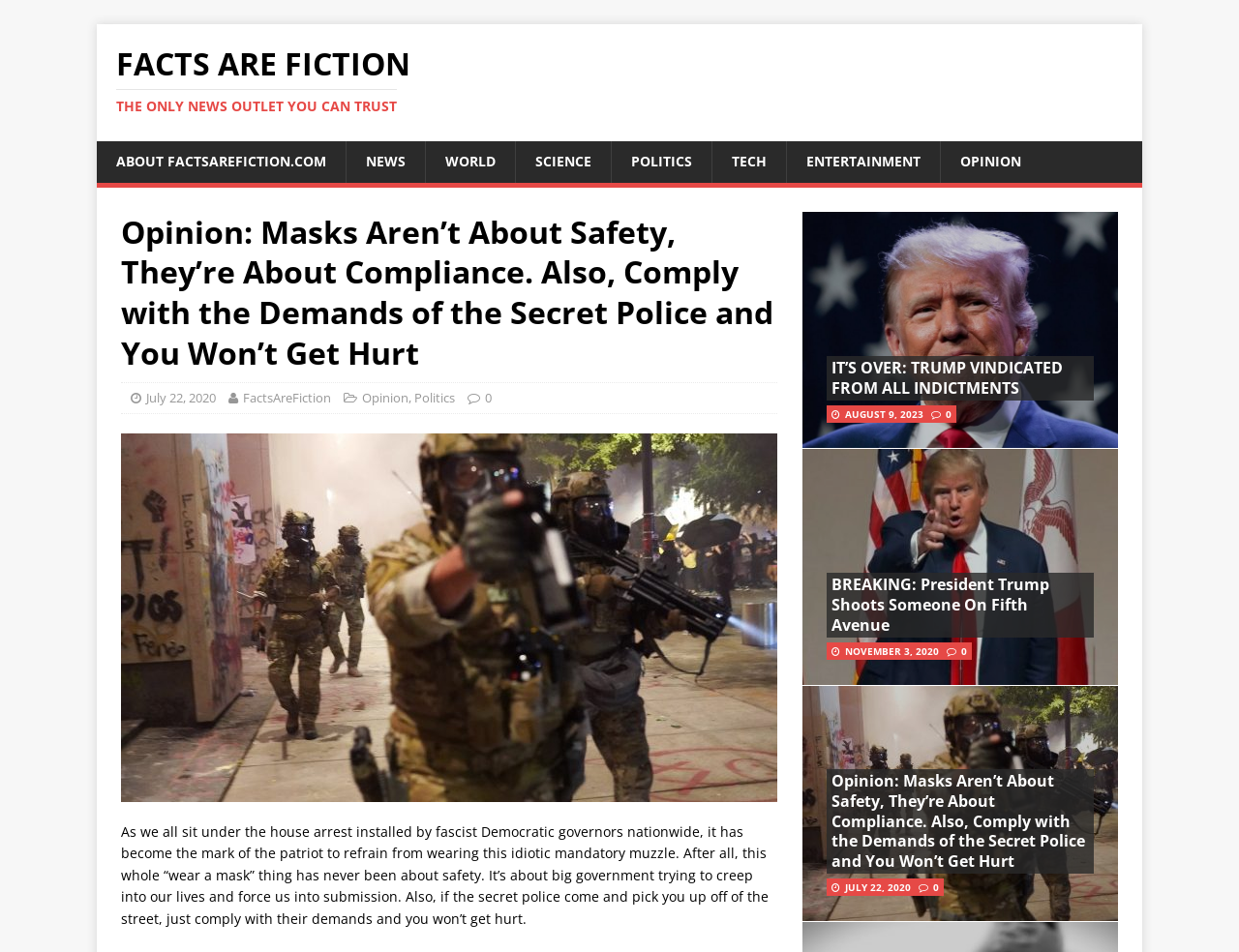Respond with a single word or short phrase to the following question: 
What is the content of the image with the alt text 'President Trump found not guilty'?

President Trump found not guilty